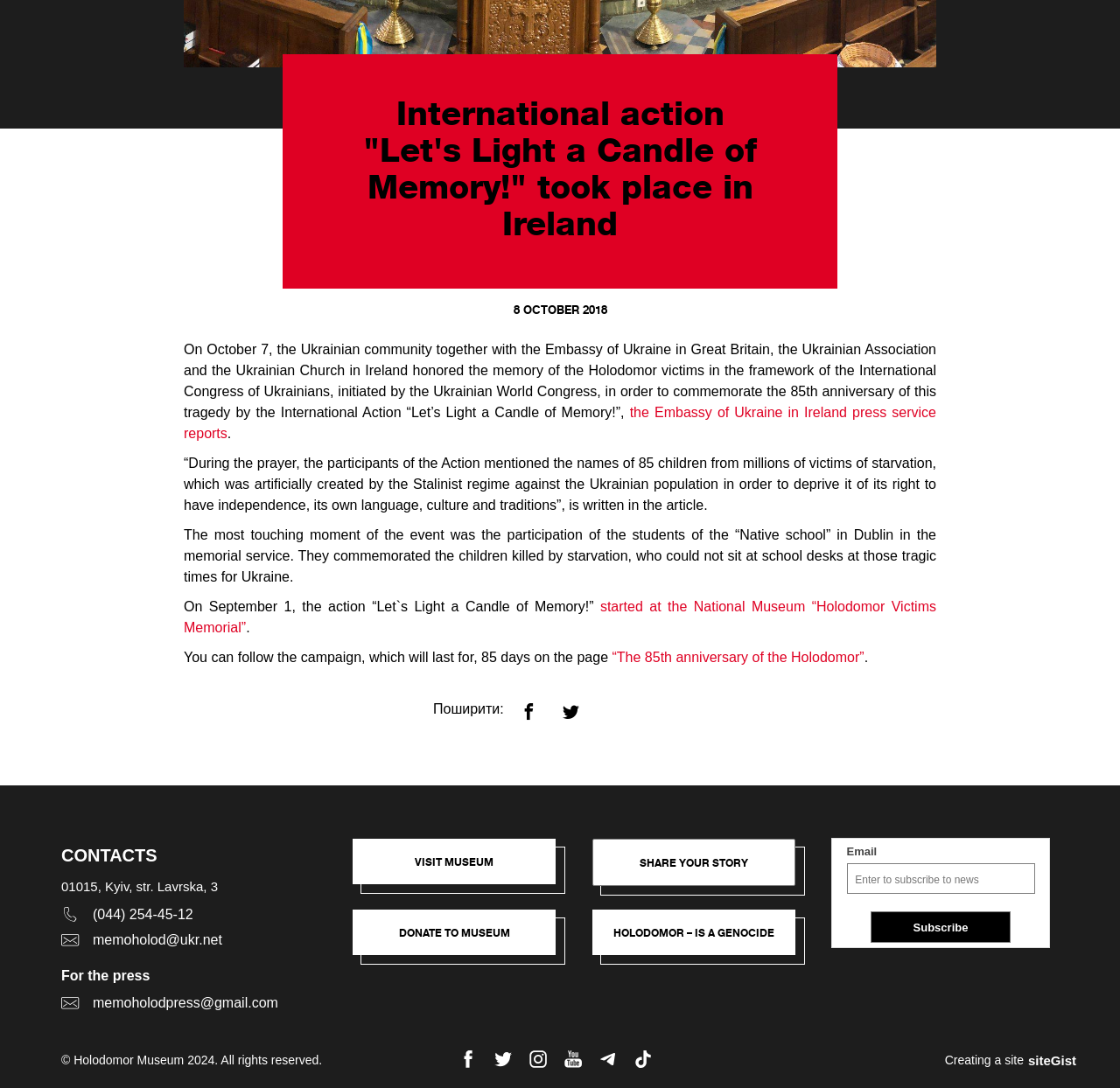Please specify the bounding box coordinates in the format (top-left x, top-left y, bottom-right x, bottom-right y), with all values as floating point numbers between 0 and 1. Identify the bounding box of the UI element described by: Facebook page

[0.406, 0.961, 0.43, 0.988]